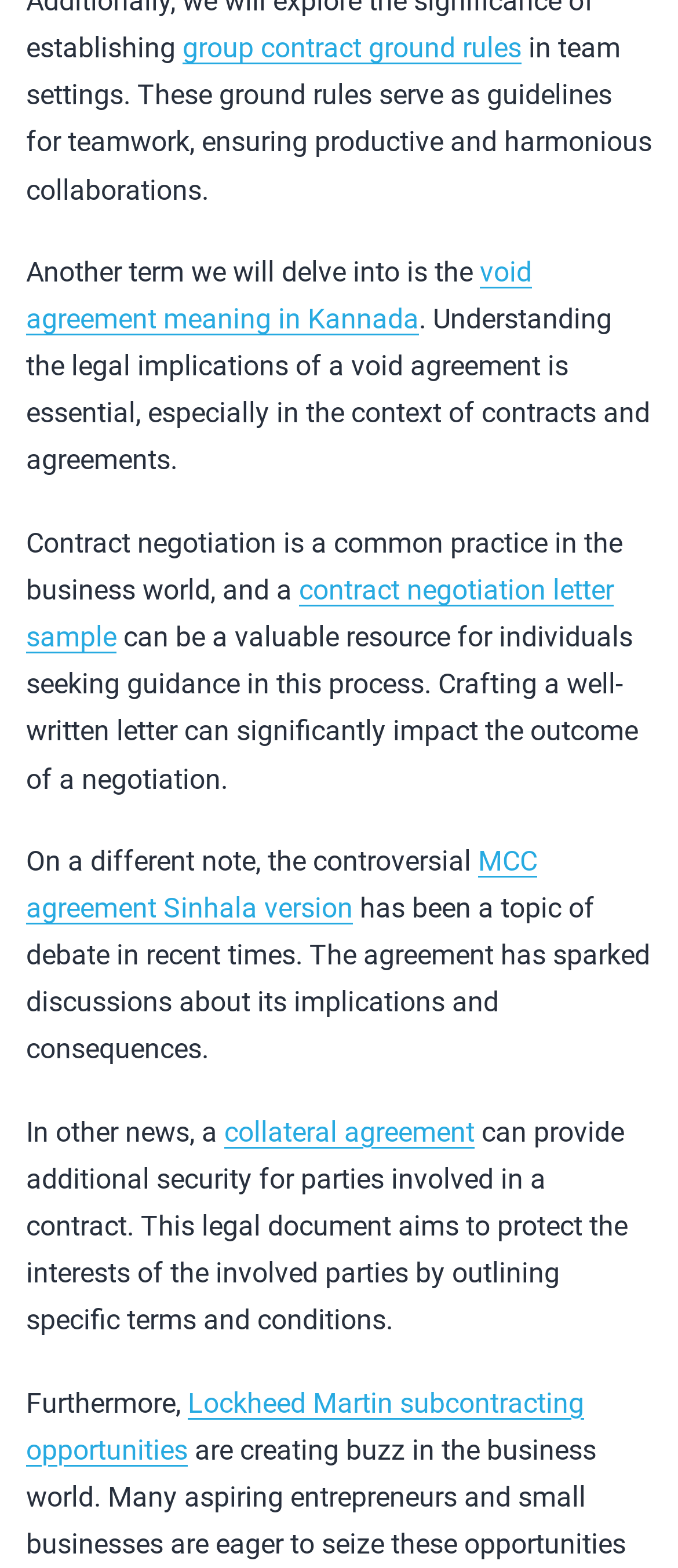Use a single word or phrase to answer this question: 
What is contract negotiation?

Common business practice